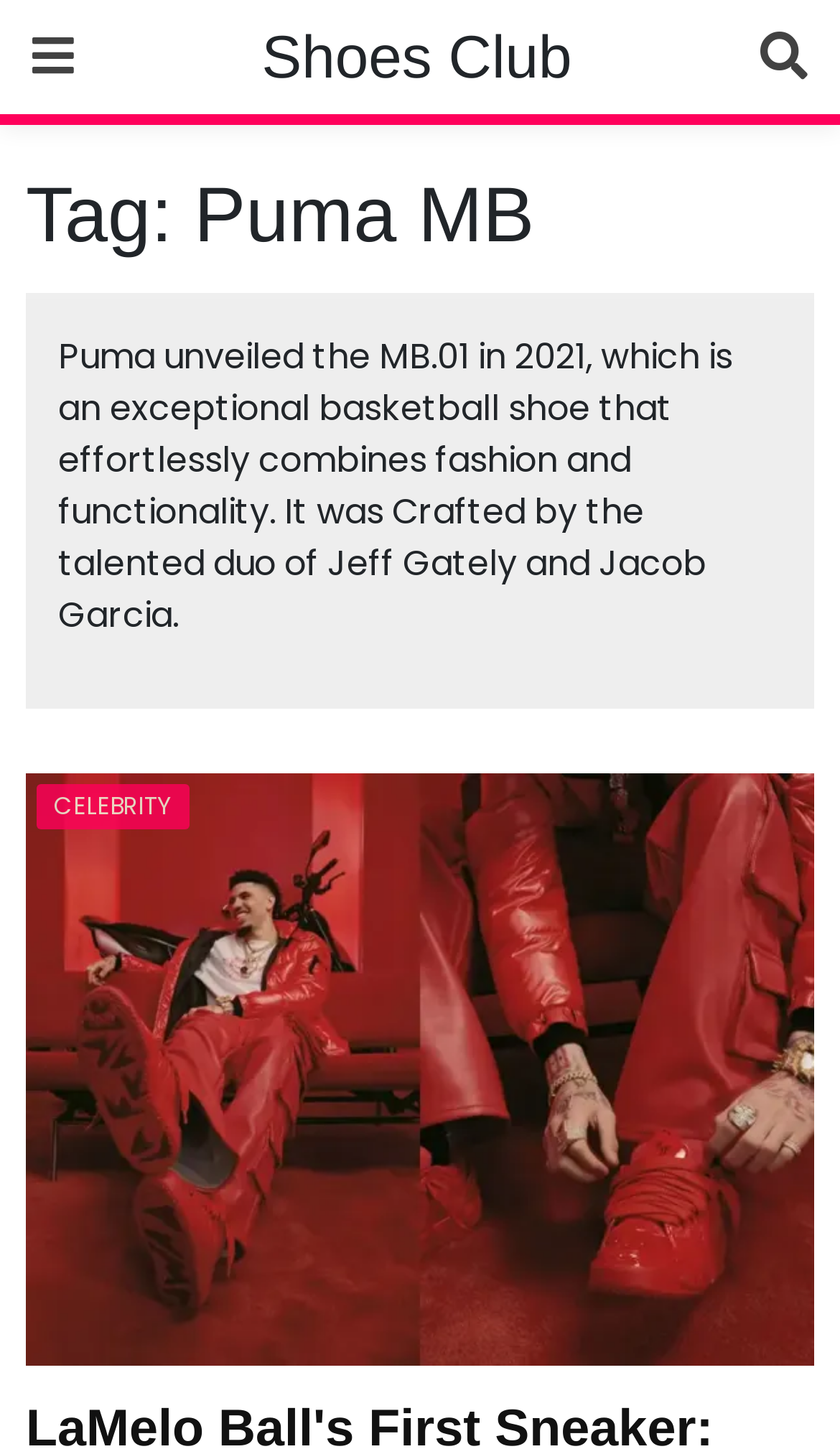Analyze the image and provide a detailed answer to the question: What is the category of the webpage content?

The webpage is focused on the Puma MB.01 shoe, and there is a link to 'Shoes Club', indicating that the category of the webpage content is shoes.